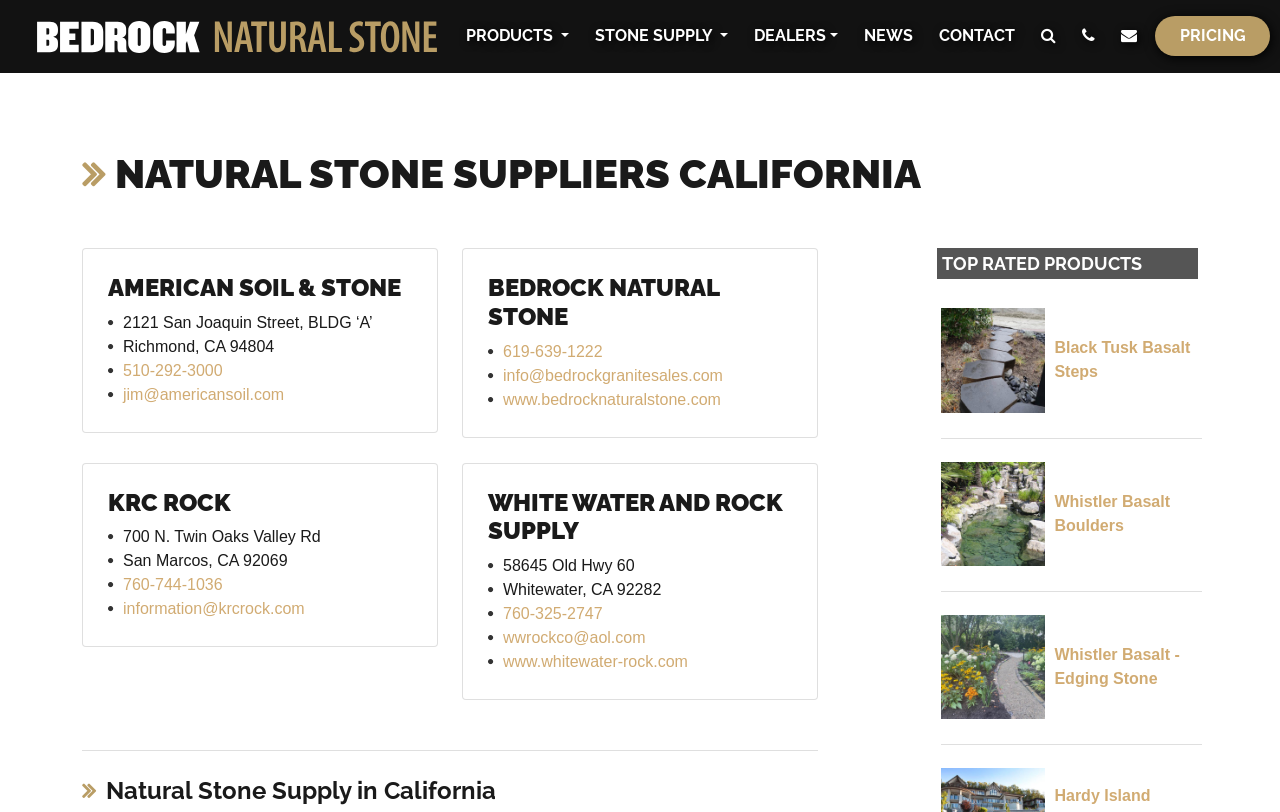Detail the webpage's structure and highlights in your description.

This webpage is about natural stone suppliers in California, providing stone for various projects such as landscaping, house facings, retaining walls, and fireplaces. 

At the top, there is a logo of "Bedrock Natural Stone" with a link to the company's website. Below the logo, there are several navigation links, including "PRODUCTS", "STONE SUPPLY", "DEALERS", "NEWS", "CONTACT", and "PRICING". 

On the left side, there are three headings: "NATURAL STONE SUPPLIERS CALIFORNIA", "AMERICAN SOIL & STONE", and "BEDROCK NATURAL STONE". Under each heading, there is contact information, including addresses, phone numbers, and email addresses. 

On the right side, there are three more headings: "KRC ROCK", "WHITE WATER AND ROCK SUPPLY", and "Natural Stone Supply in California". Under each heading, there is also contact information, including addresses, phone numbers, and email addresses.

Below the contact information, there is a section titled "TOP RATED PRODUCTS" with three links to different products: "Black Tusk Basalt Steps", "Whistler Basalt Boulders", and "Whistler Basalt - Edging Stone". Each product has an accompanying image.